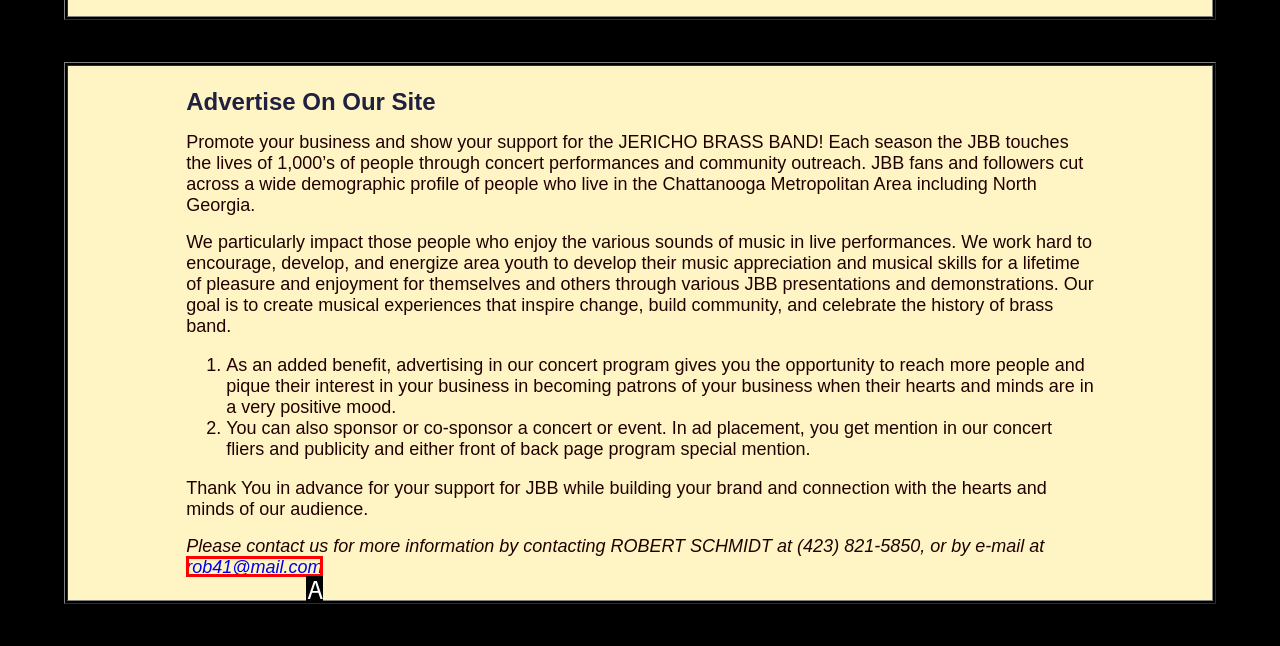From the given choices, indicate the option that best matches: Blog
State the letter of the chosen option directly.

None